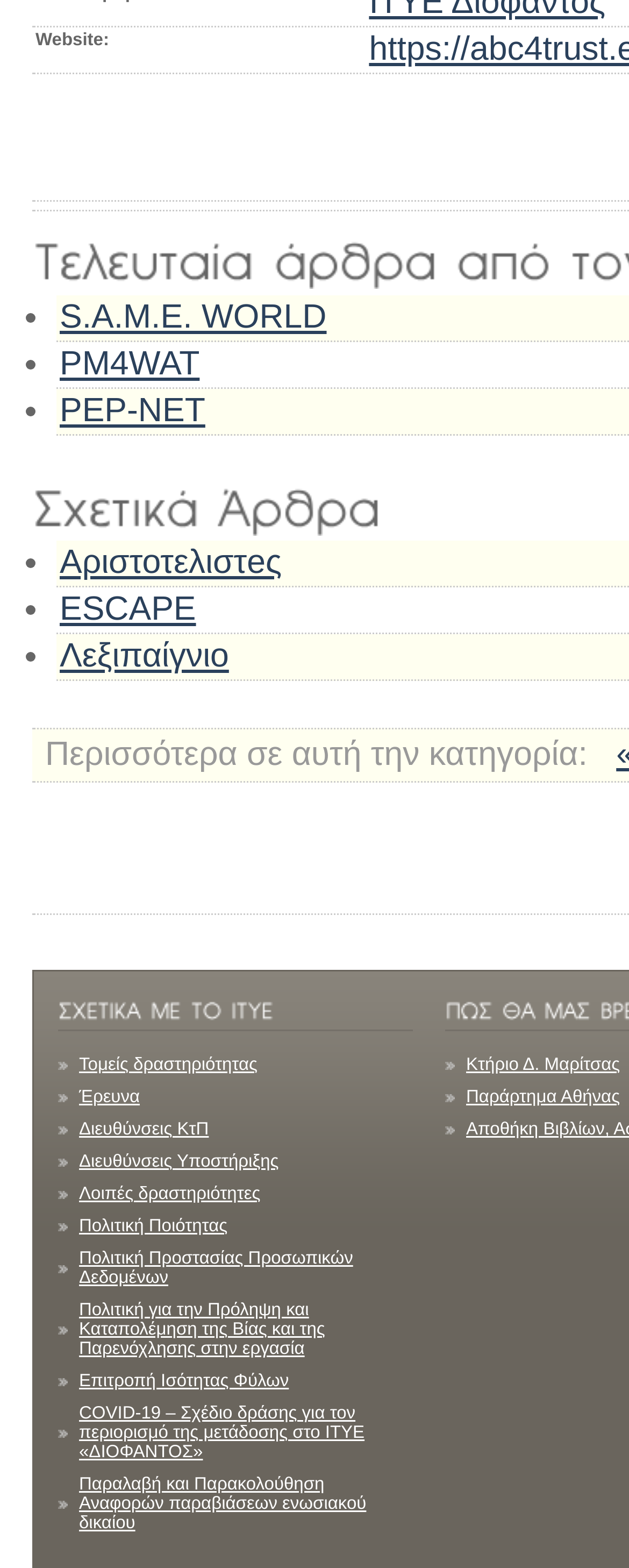Extract the bounding box coordinates of the UI element described by: "Κτήριο Δ. Μαρίτσας". The coordinates should include four float numbers ranging from 0 to 1, e.g., [left, top, right, bottom].

[0.741, 0.673, 0.986, 0.686]